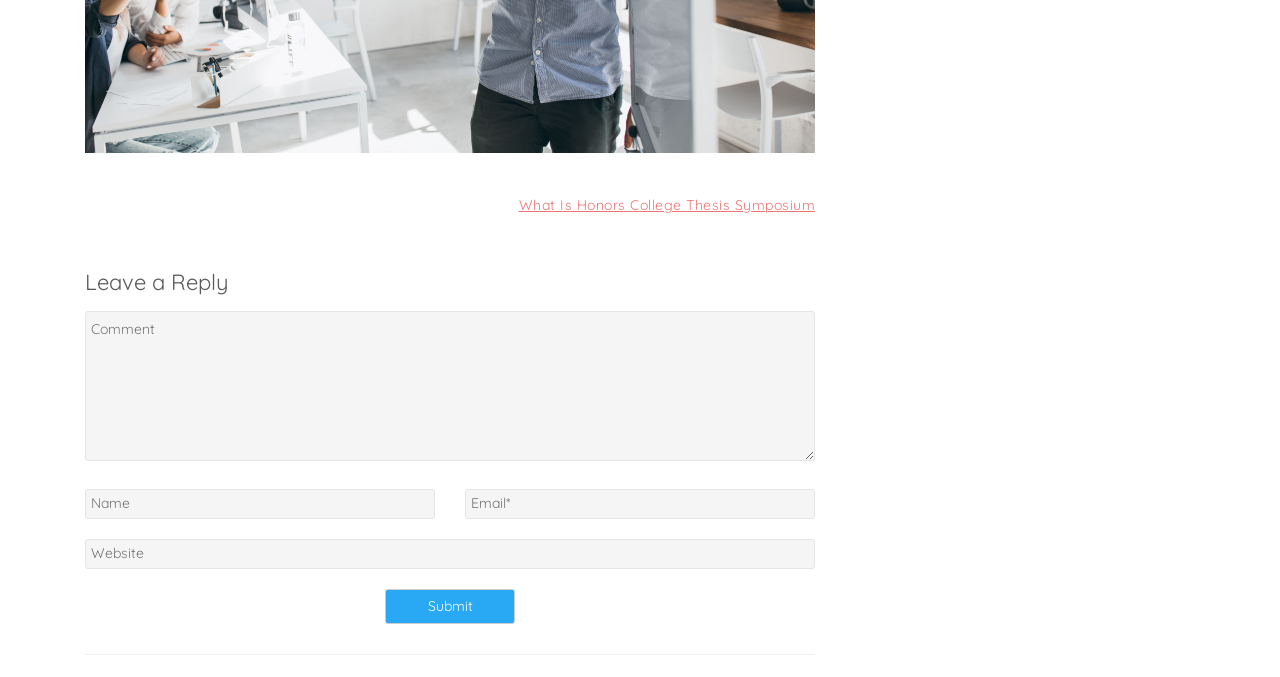How many textboxes are available for users to input information?
Ensure your answer is thorough and detailed.

There are four textboxes available for users to input information: 'Comment', 'Name', 'Email*', and 'Website'. These textboxes allow users to enter their comment, name, email address, and website URL, respectively.